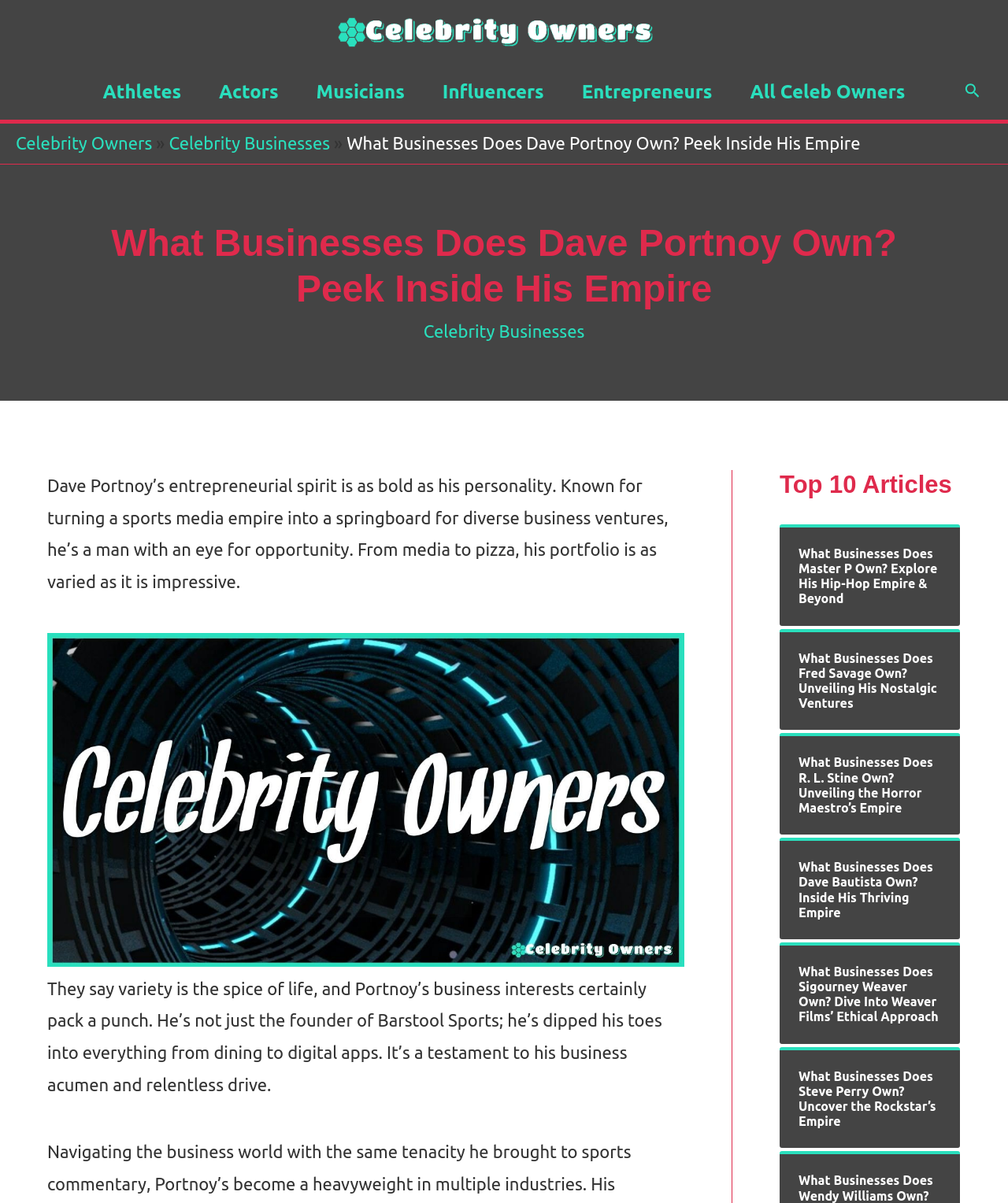Identify the bounding box coordinates of the part that should be clicked to carry out this instruction: "Explore the article about Master P's businesses".

[0.792, 0.454, 0.934, 0.504]